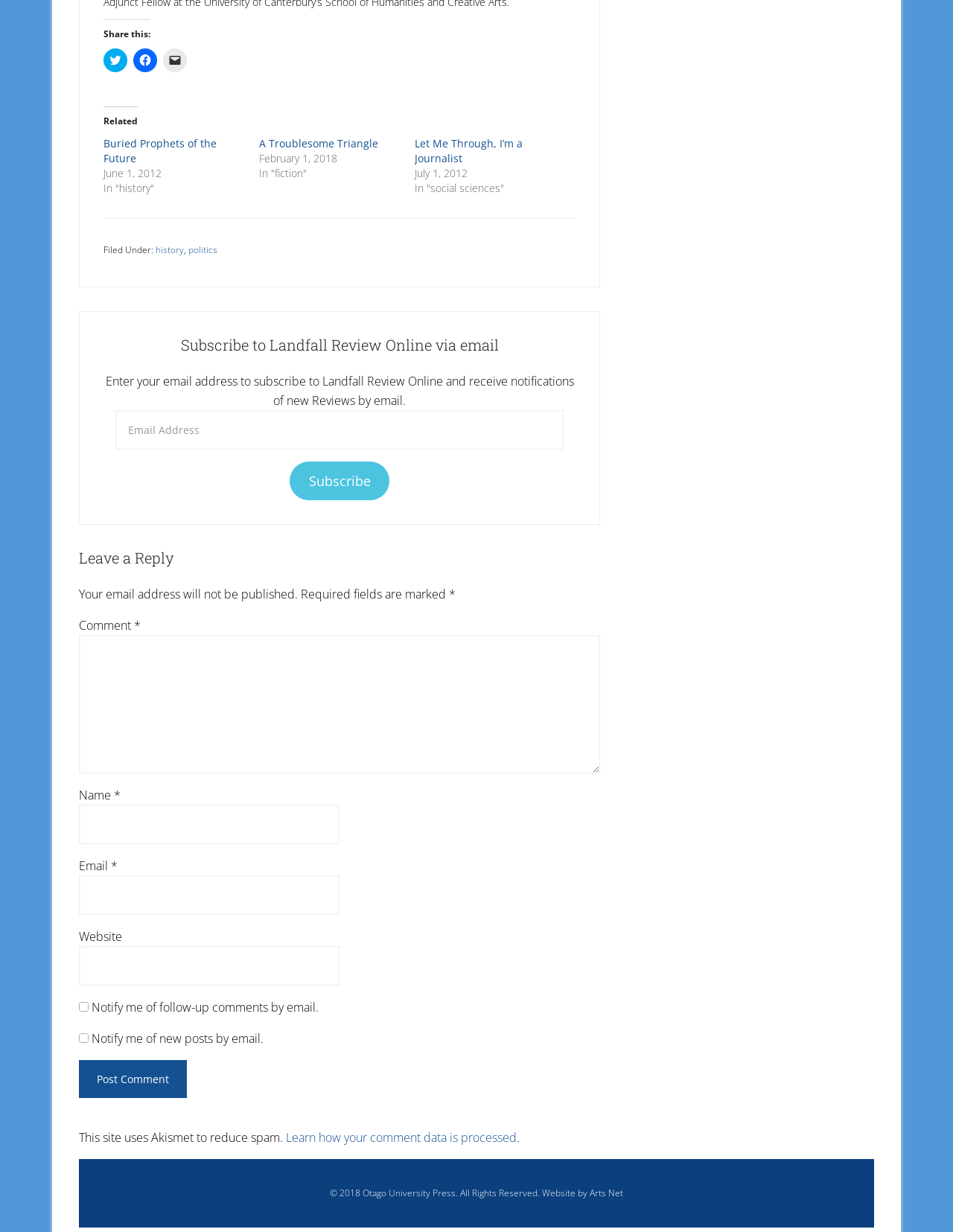Could you find the bounding box coordinates of the clickable area to complete this instruction: "Share on Twitter"?

[0.109, 0.04, 0.134, 0.059]